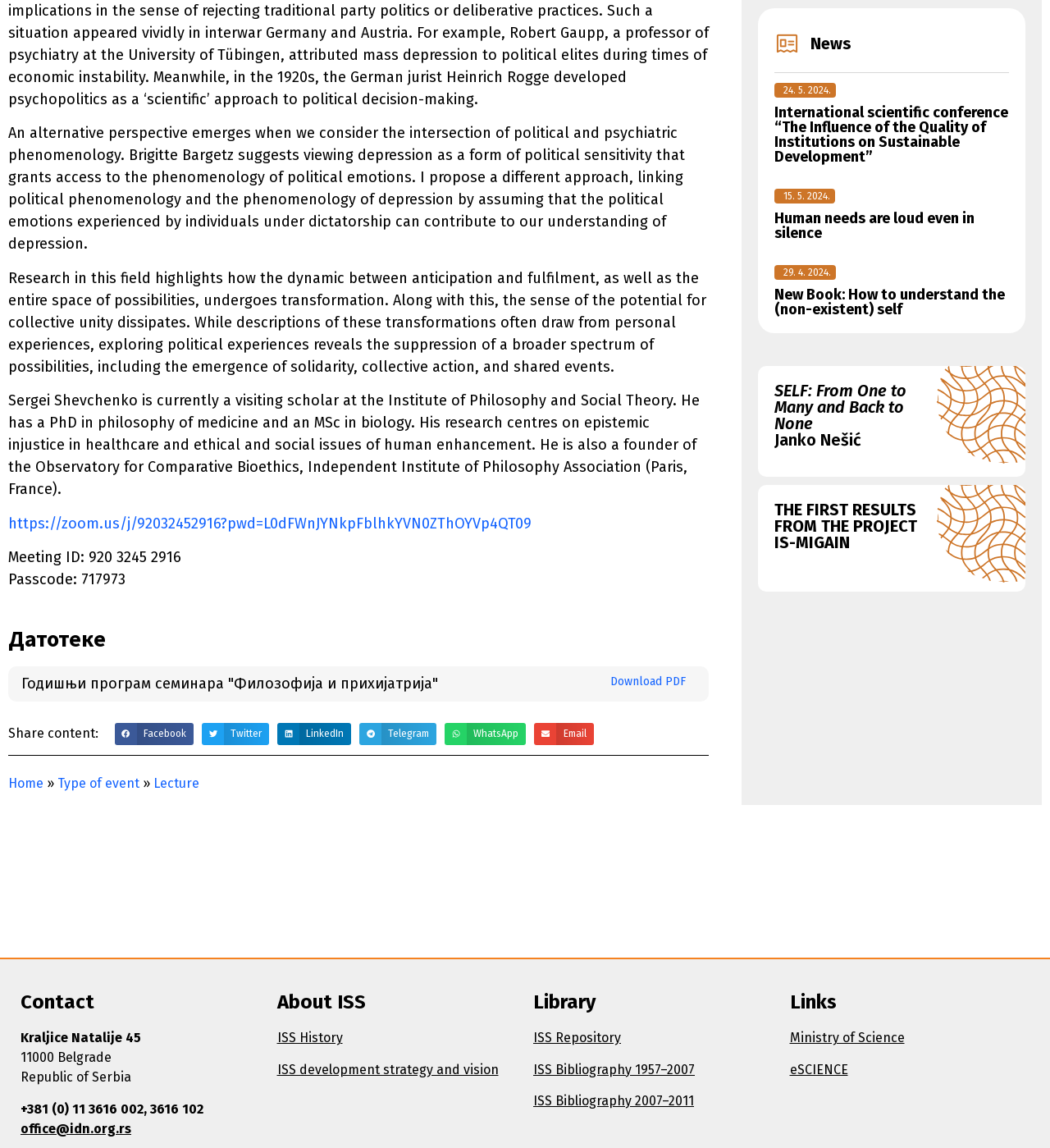Please provide the bounding box coordinates for the UI element as described: "ISS Repository". The coordinates must be four floats between 0 and 1, represented as [left, top, right, bottom].

[0.508, 0.897, 0.591, 0.911]